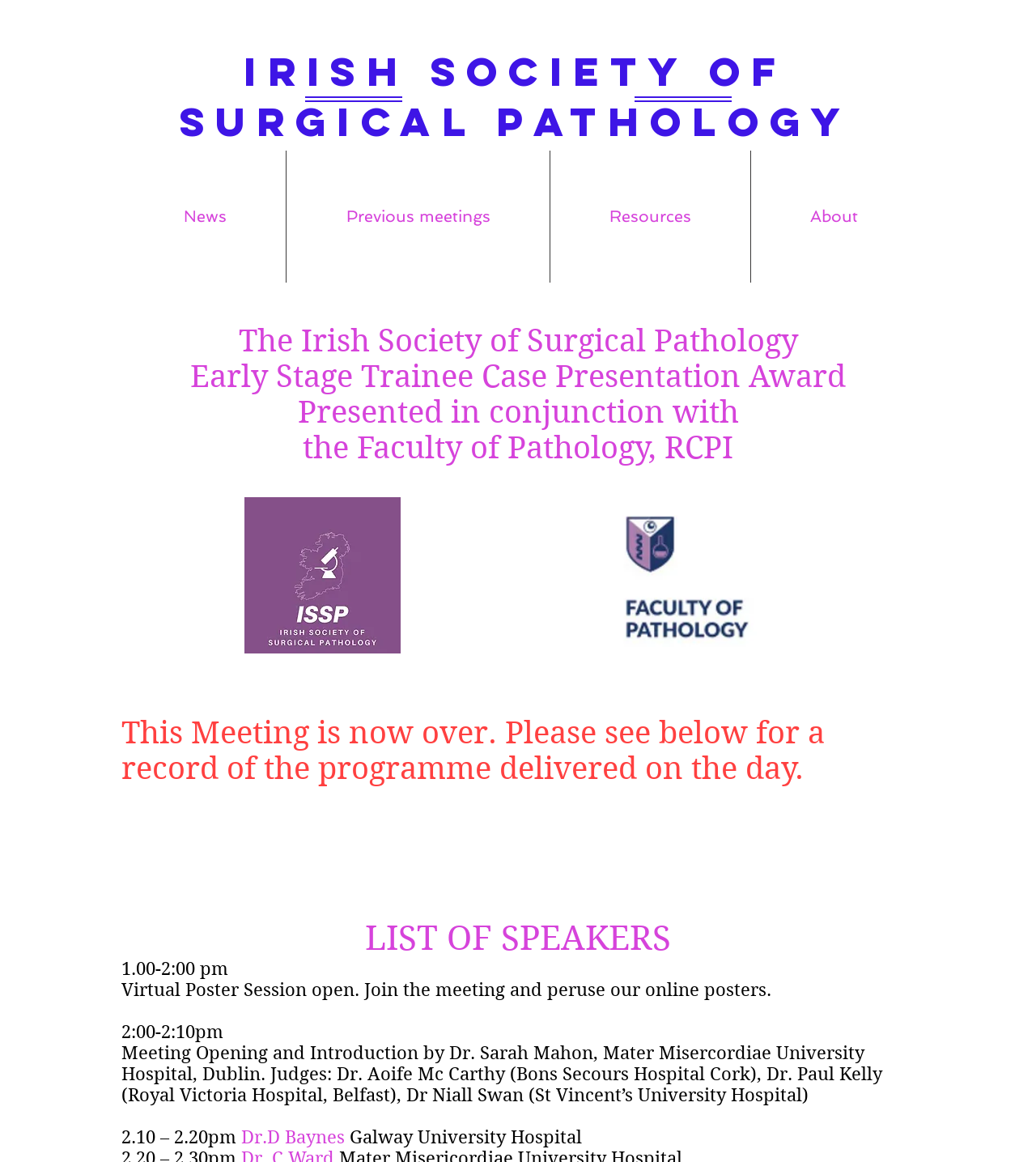What time did the Virtual Poster Session open?
Refer to the image and offer an in-depth and detailed answer to the question.

The answer can be found by looking at the schedule of events on the webpage, which indicates that the Virtual Poster Session opened from 1:00-2:00 pm.